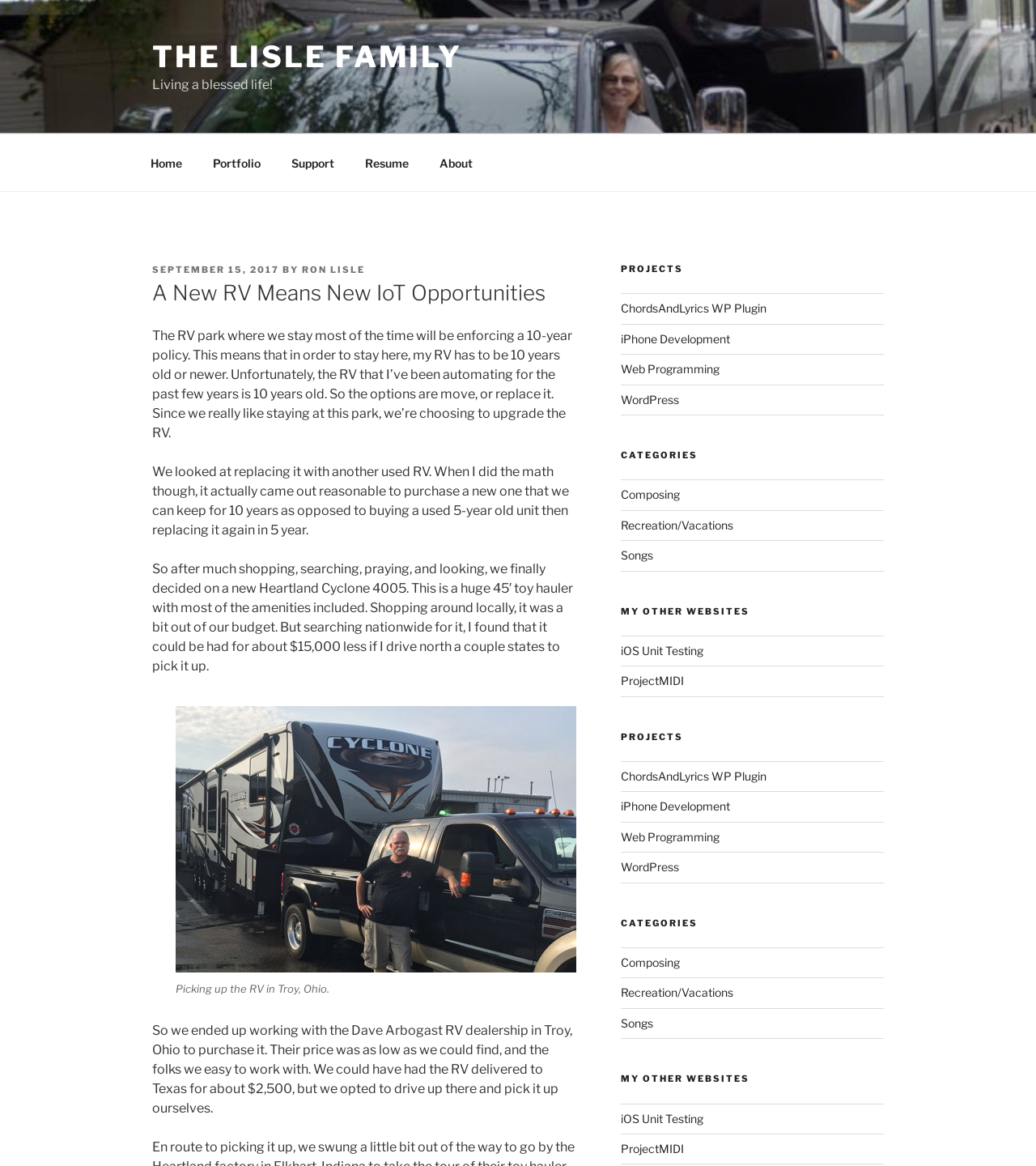Answer the following in one word or a short phrase: 
What is the name of the author?

Ron Lisle